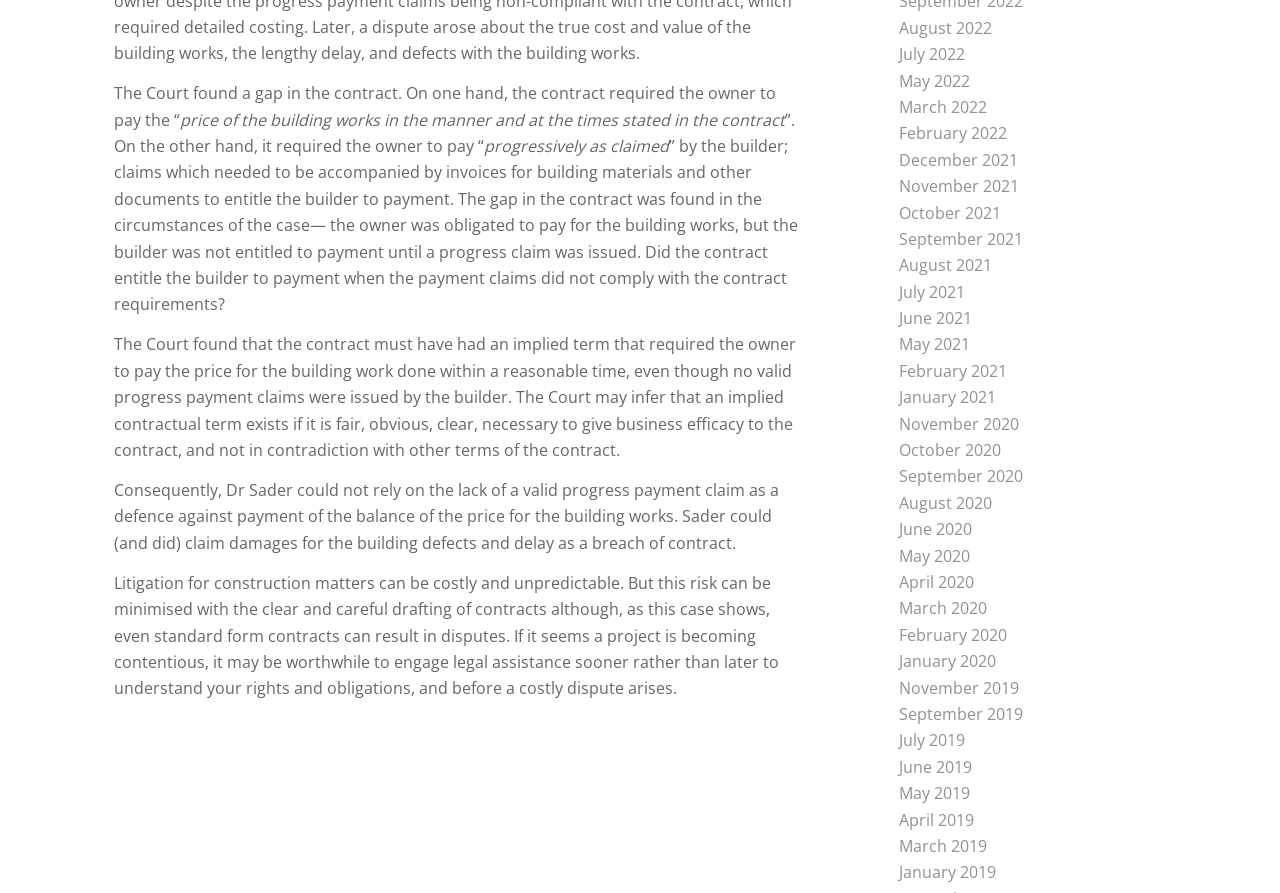Using the given description, provide the bounding box coordinates formatted as (top-left x, top-left y, bottom-right x, bottom-right y), with all values being floating point numbers between 0 and 1. Description: SHIPPING

None